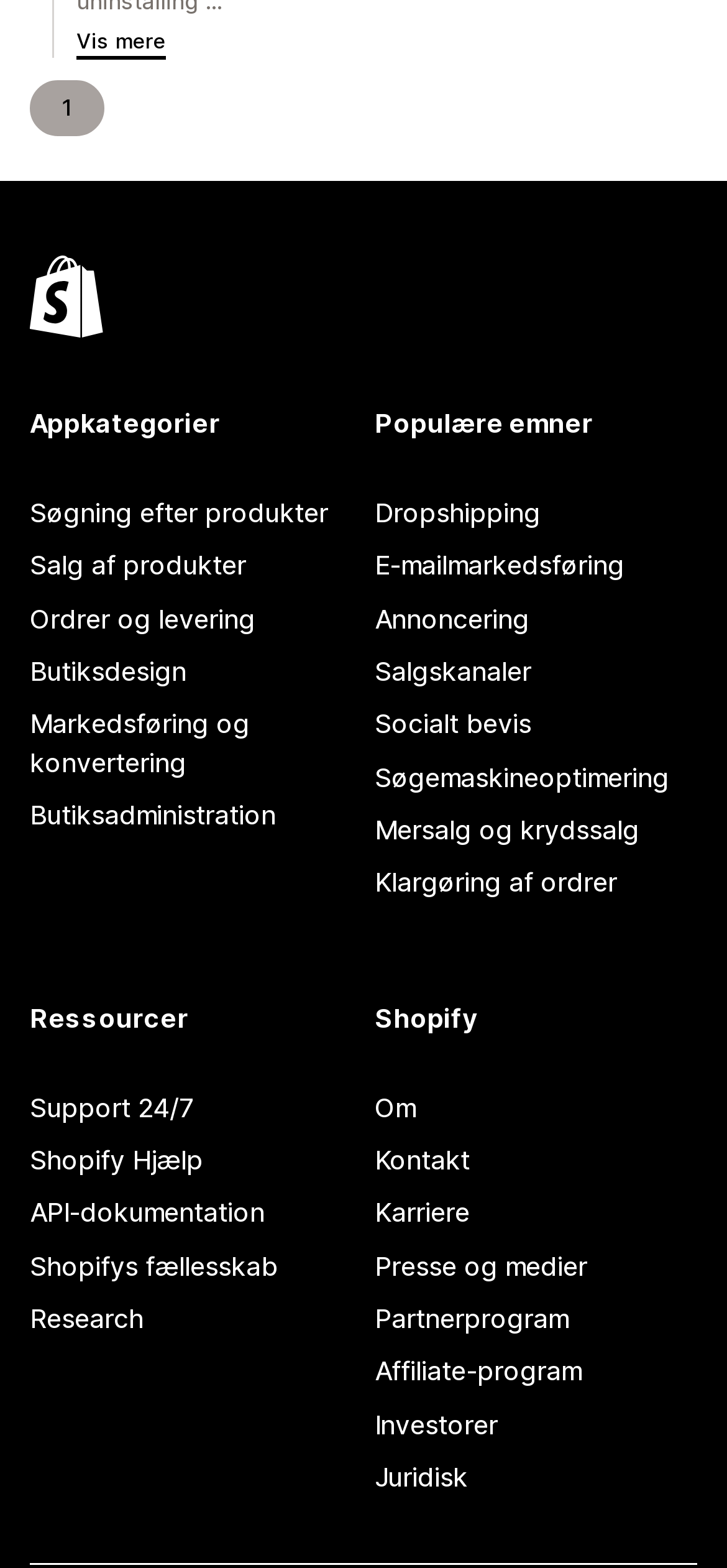Please identify the bounding box coordinates for the region that you need to click to follow this instruction: "Go to 'Aktuel side, side 1'".

[0.041, 0.051, 0.144, 0.087]